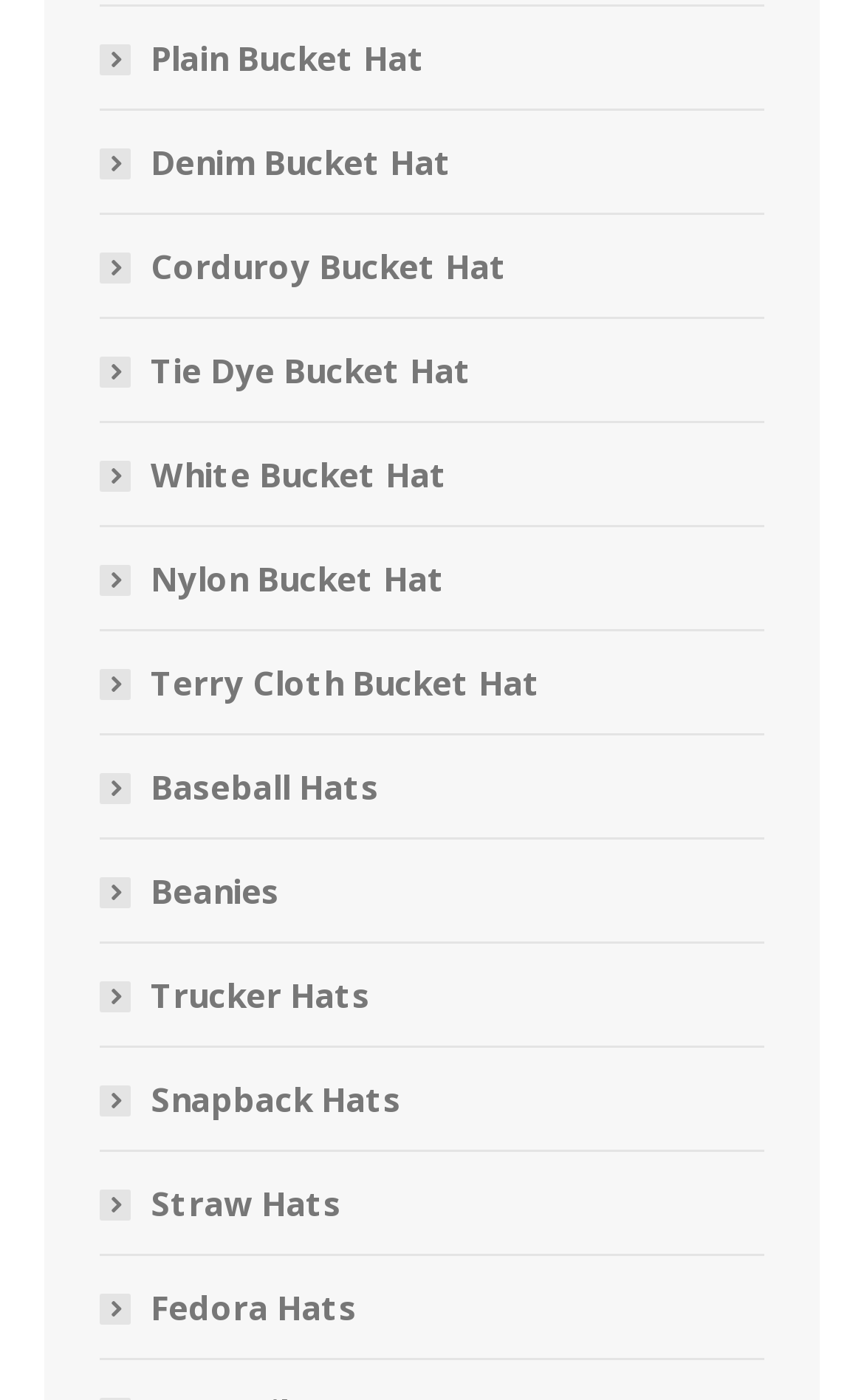Answer in one word or a short phrase: 
How many bucket hats are listed?

6